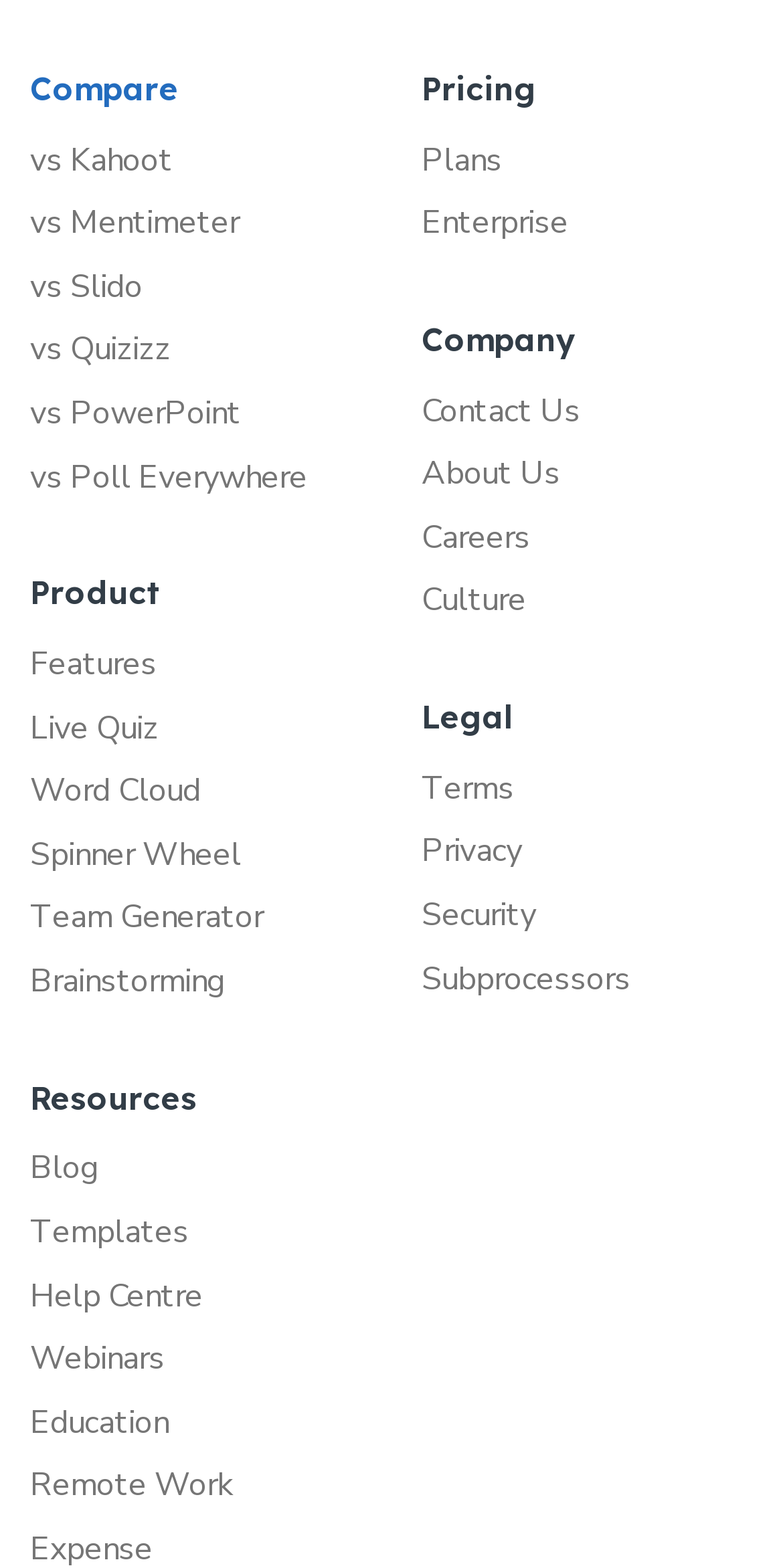Pinpoint the bounding box coordinates of the element to be clicked to execute the instruction: "View Features".

[0.038, 0.408, 0.462, 0.444]